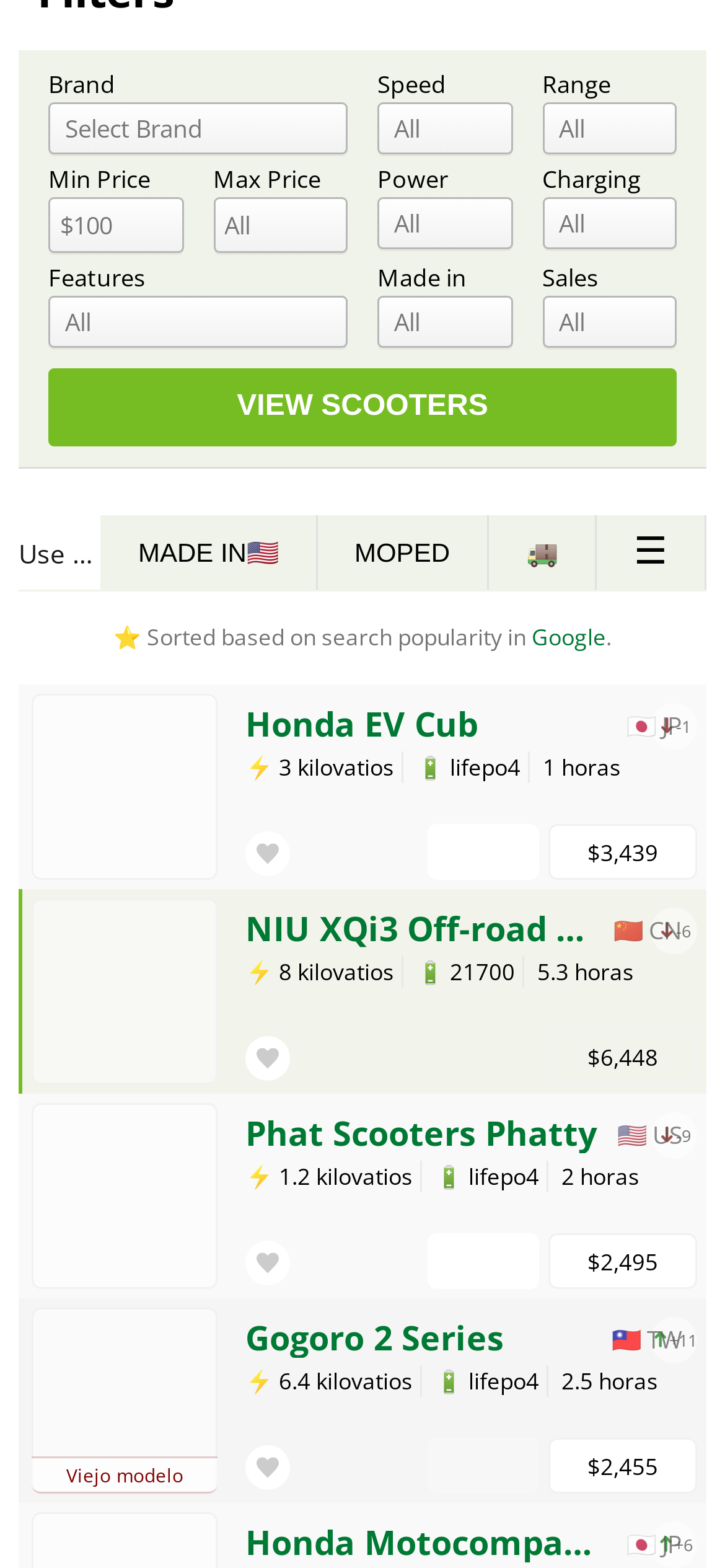Based on the image, give a detailed response to the question: What is the charging time for the Phat Scooters Phatty?

I found the charging time for the Phat Scooters Phatty by looking at the product information section, where it is listed as 2 hours.